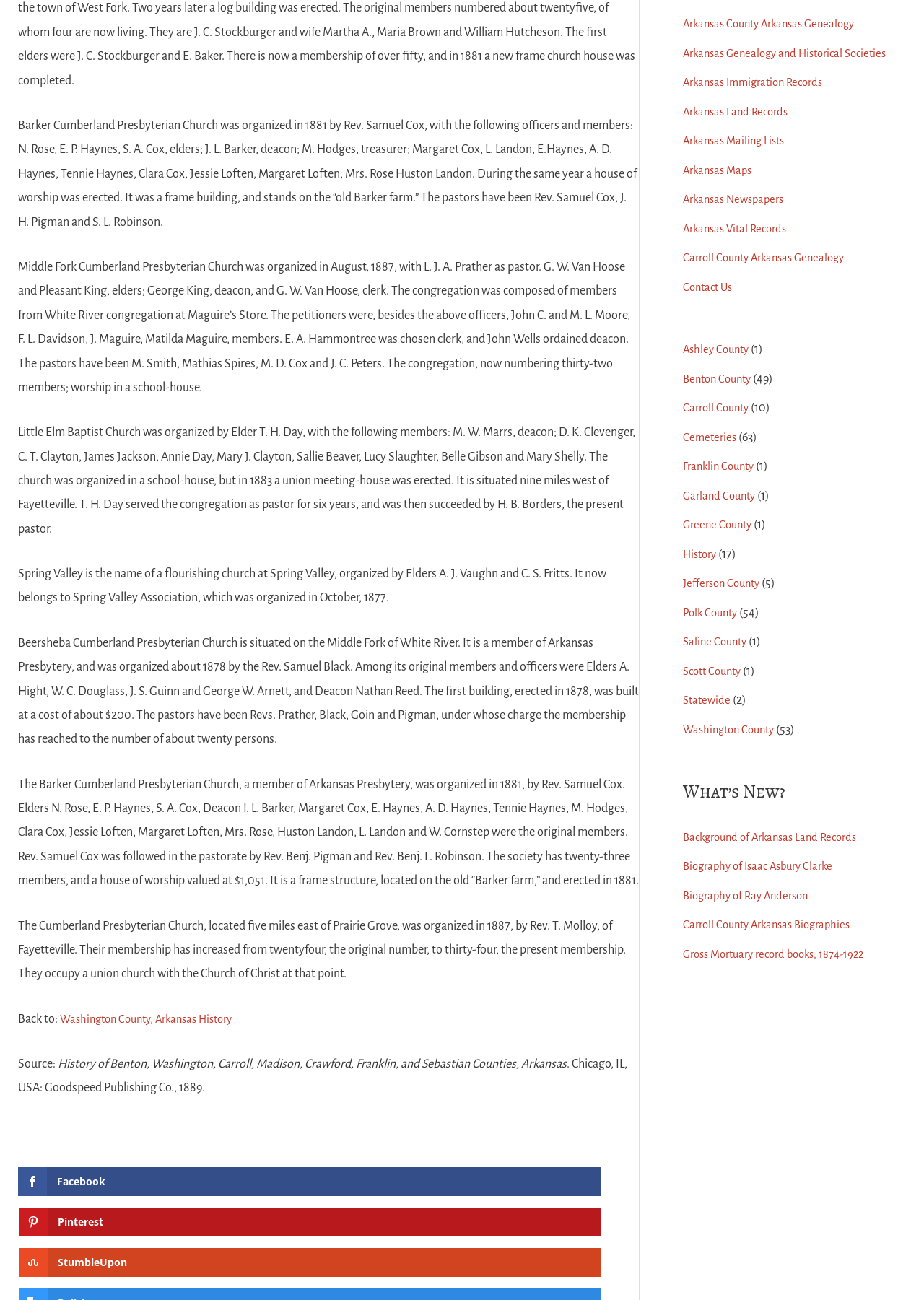Please identify the bounding box coordinates of the element I should click to complete this instruction: 'go to November 2020'. The coordinates should be given as four float numbers between 0 and 1, like this: [left, top, right, bottom].

None